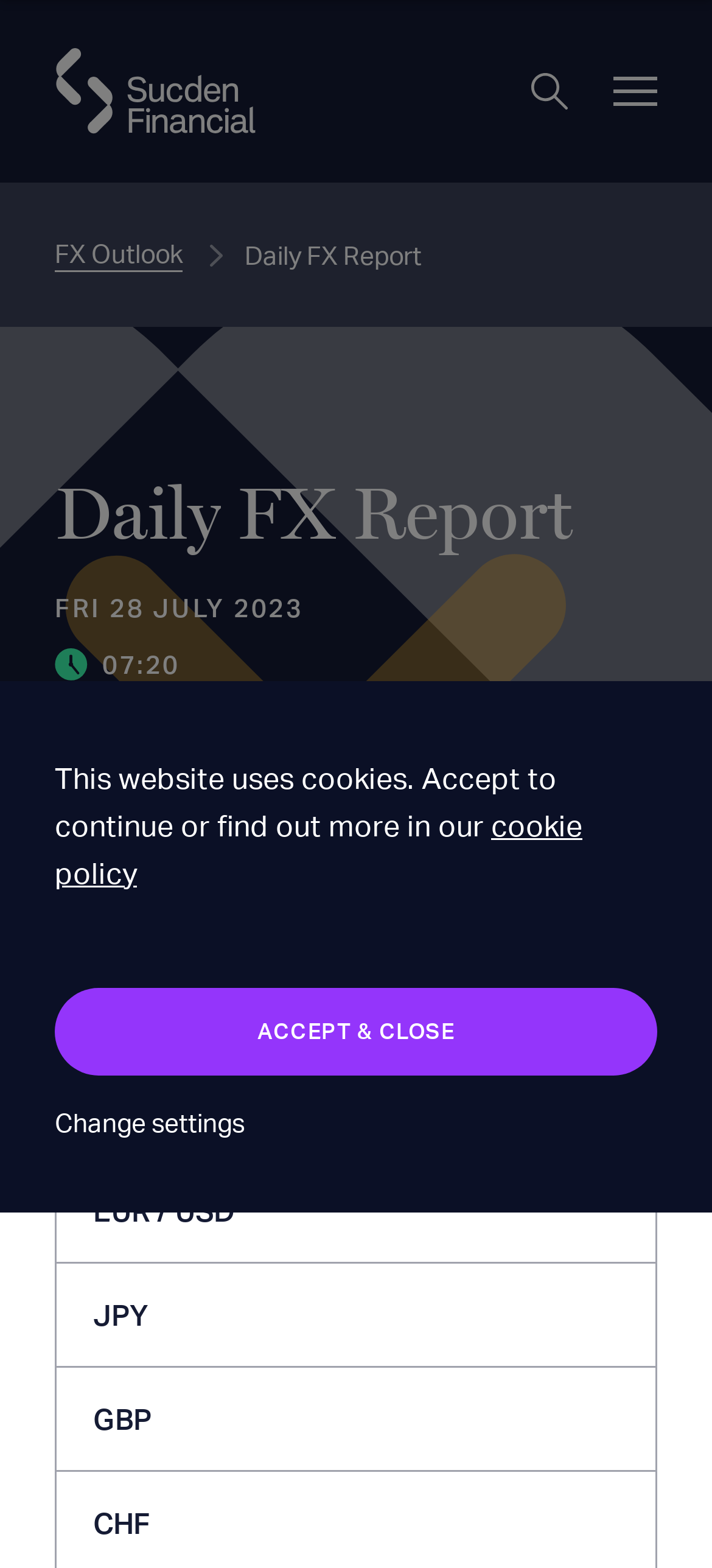Locate the bounding box coordinates of the element to click to perform the following action: 'View EUR/USD analysis'. The coordinates should be given as four float values between 0 and 1, in the form of [left, top, right, bottom].

[0.079, 0.74, 0.921, 0.805]